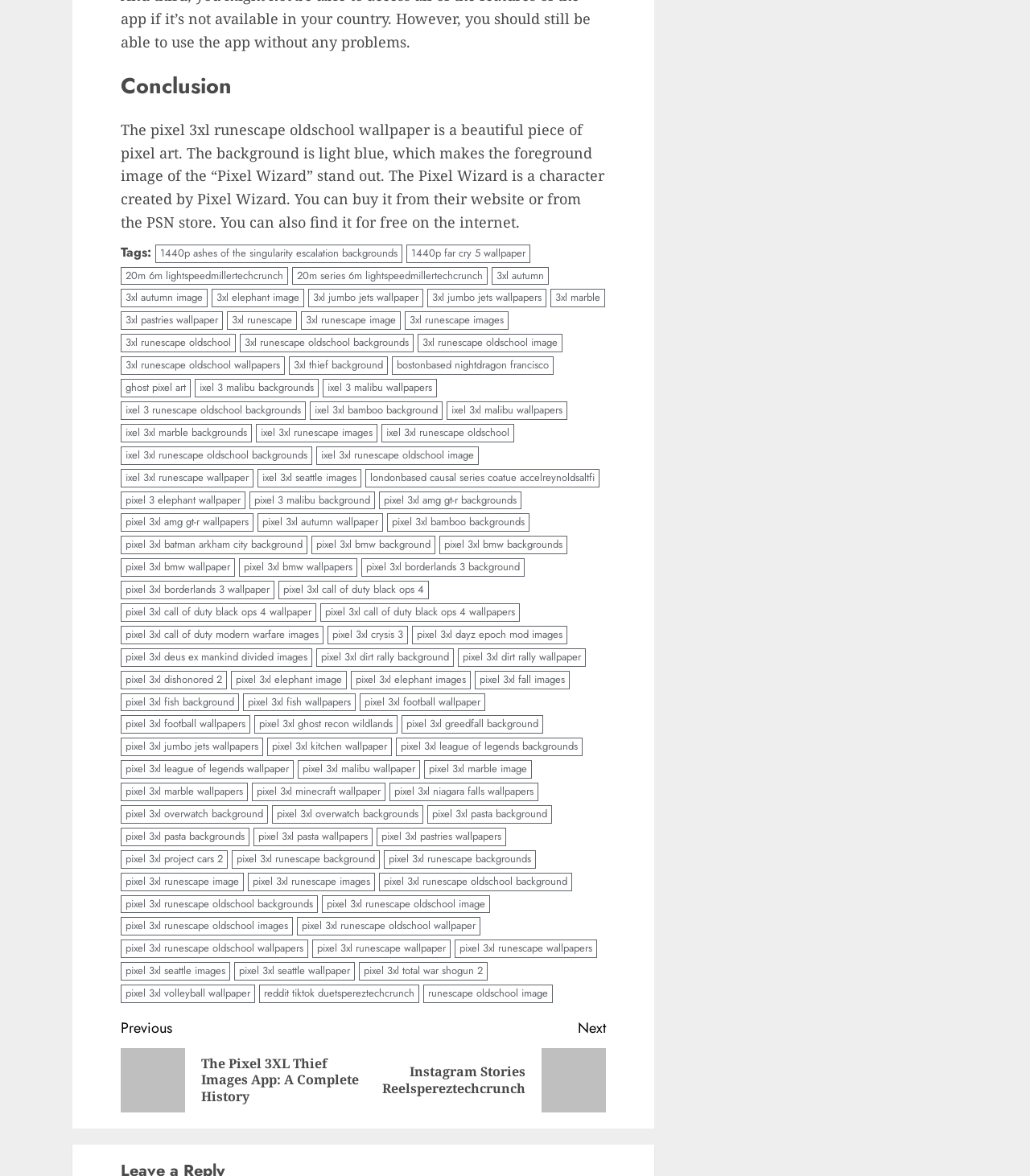Identify the bounding box coordinates of the clickable region necessary to fulfill the following instruction: "Open the 'ixel 3xl malibu wallpapers' link". The bounding box coordinates should be four float numbers between 0 and 1, i.e., [left, top, right, bottom].

[0.313, 0.322, 0.424, 0.338]